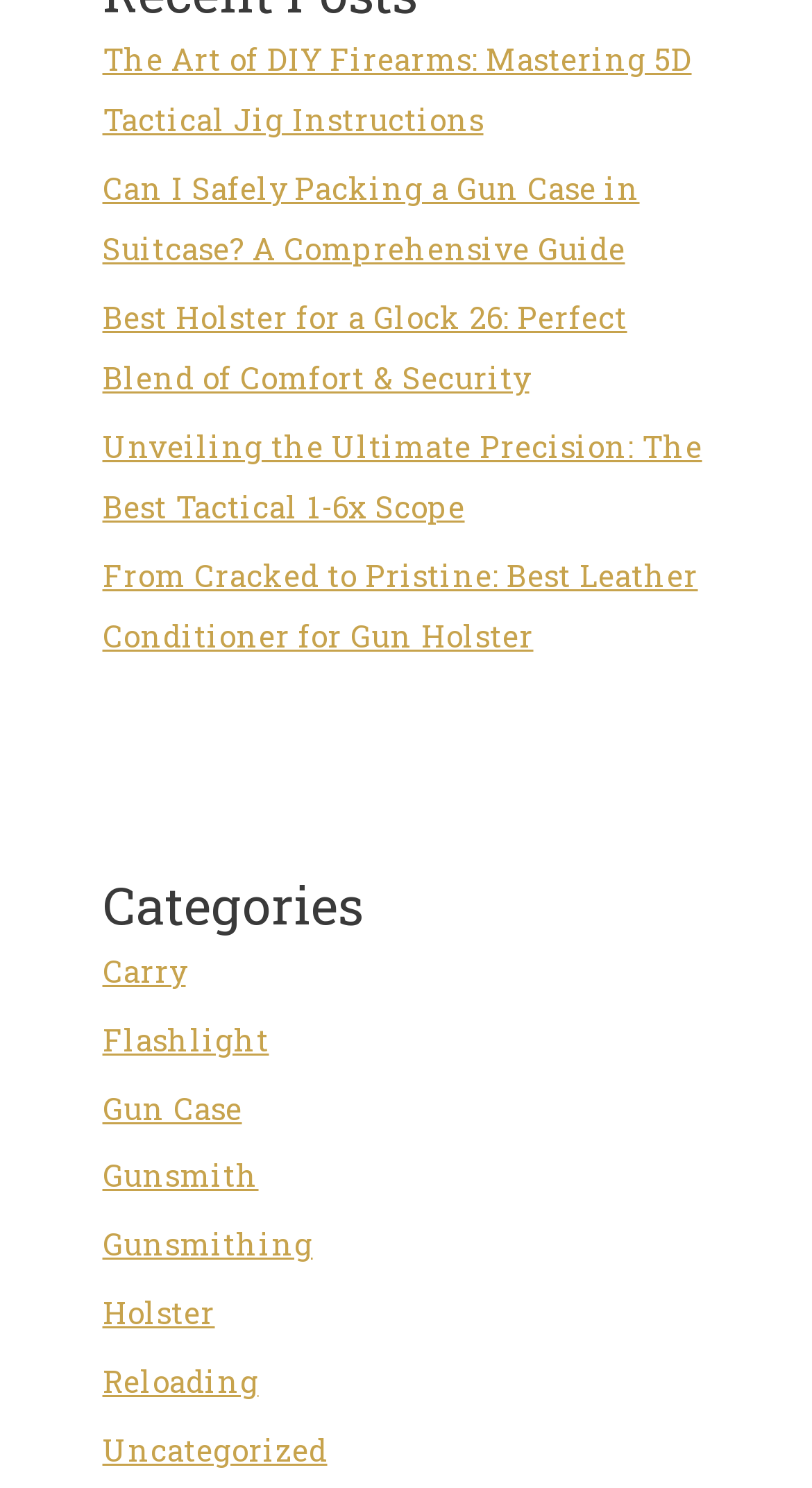Give a one-word or one-phrase response to the question: 
How many articles are listed on the front page?

5